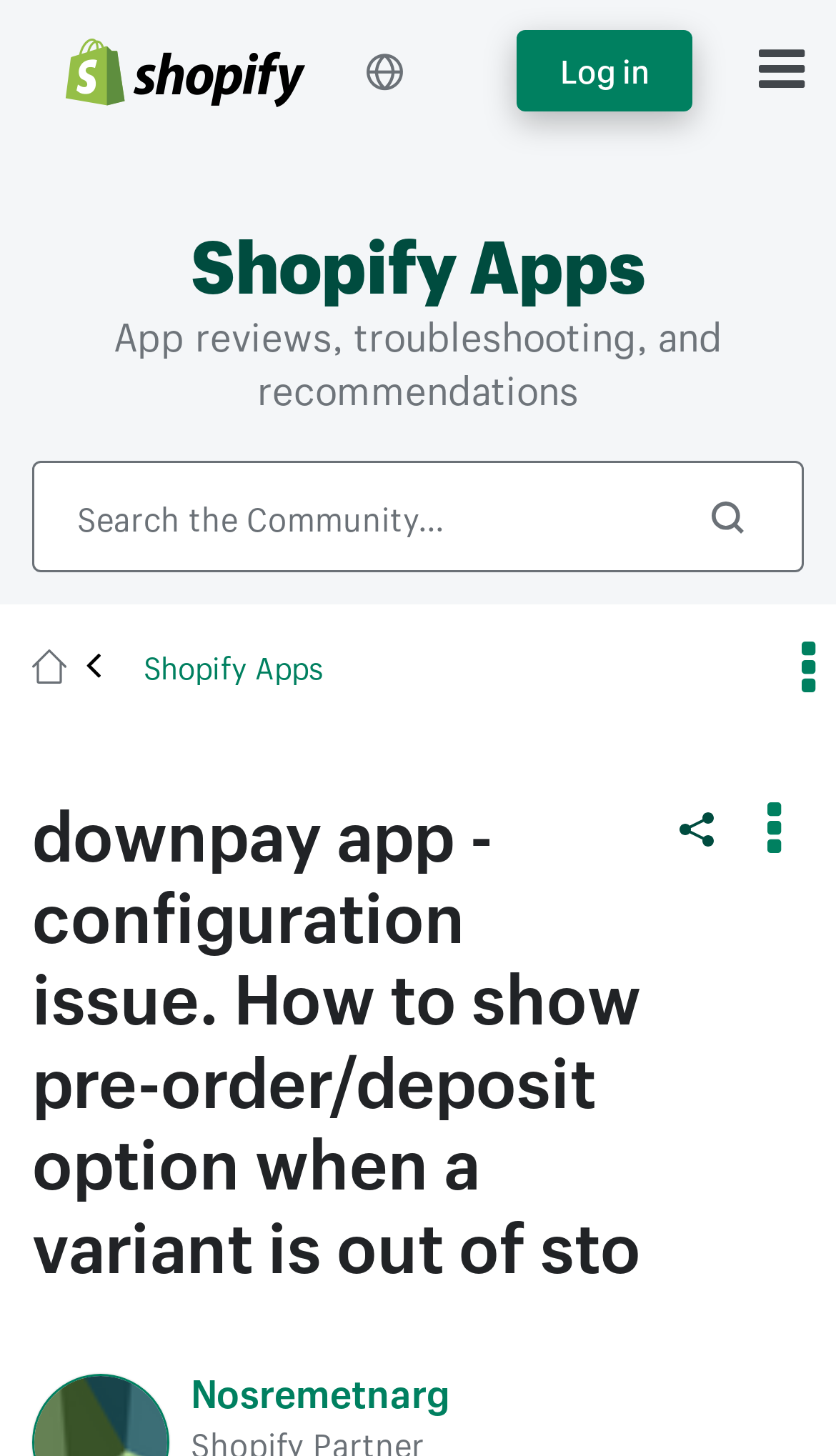Identify the bounding box coordinates of the section to be clicked to complete the task described by the following instruction: "Select English language". The coordinates should be four float numbers between 0 and 1, formatted as [left, top, right, bottom].

[0.43, 0.022, 0.502, 0.077]